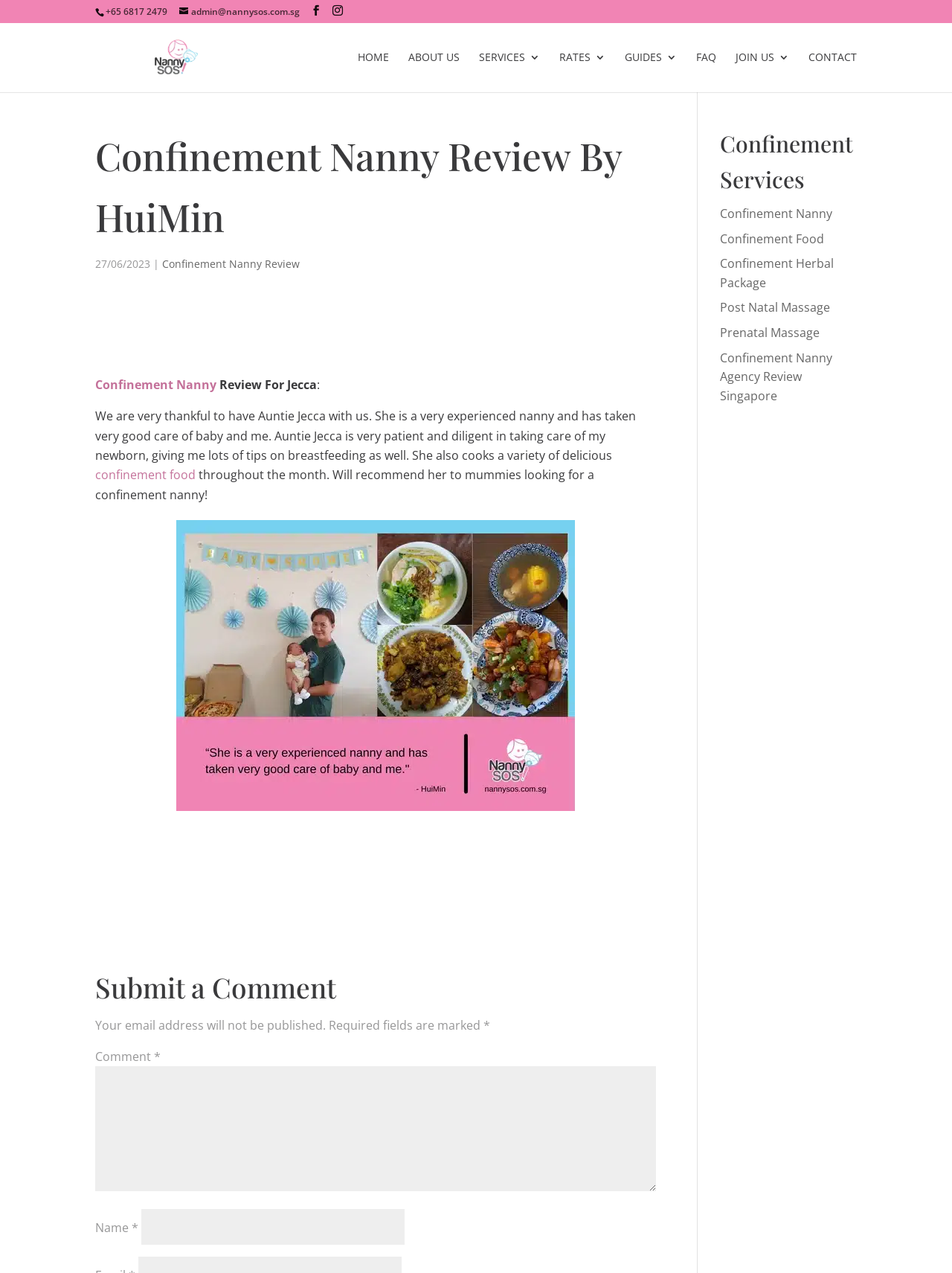Identify the bounding box coordinates of the region that needs to be clicked to carry out this instruction: "Submit a comment". Provide these coordinates as four float numbers ranging from 0 to 1, i.e., [left, top, right, bottom].

[0.1, 0.758, 0.689, 0.798]